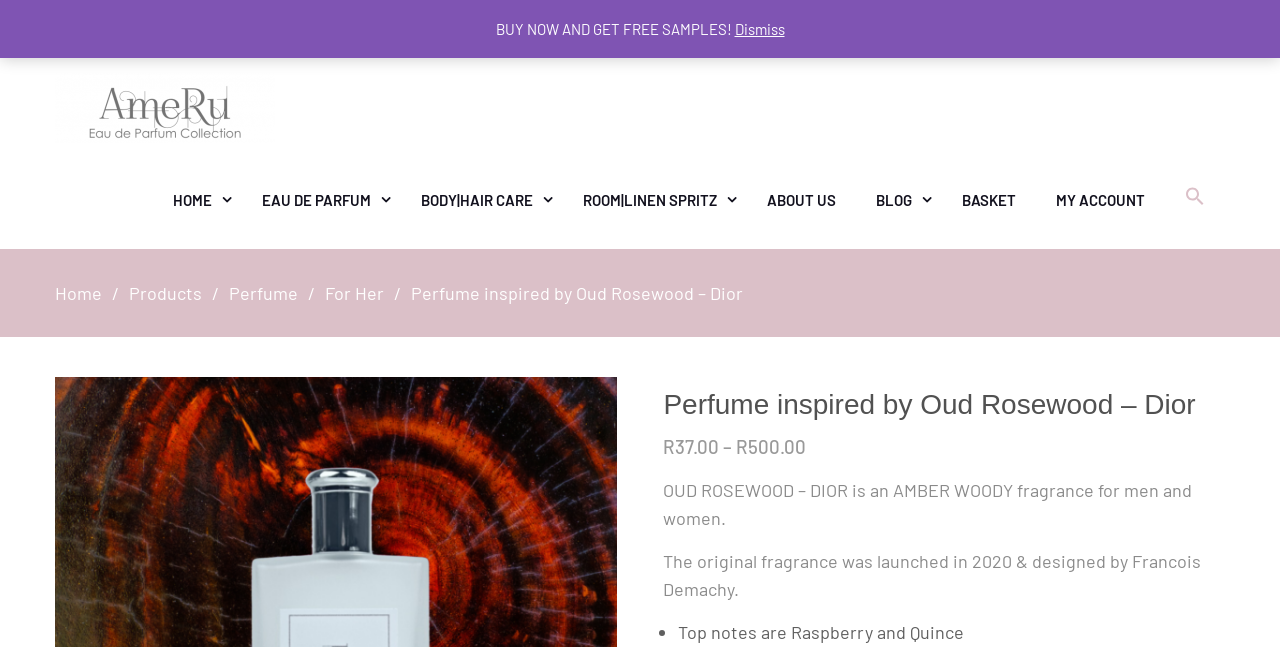Predict the bounding box of the UI element based on this description: "alt="AmeRu Eau de Parfum Collection"".

[0.043, 0.113, 0.215, 0.233]